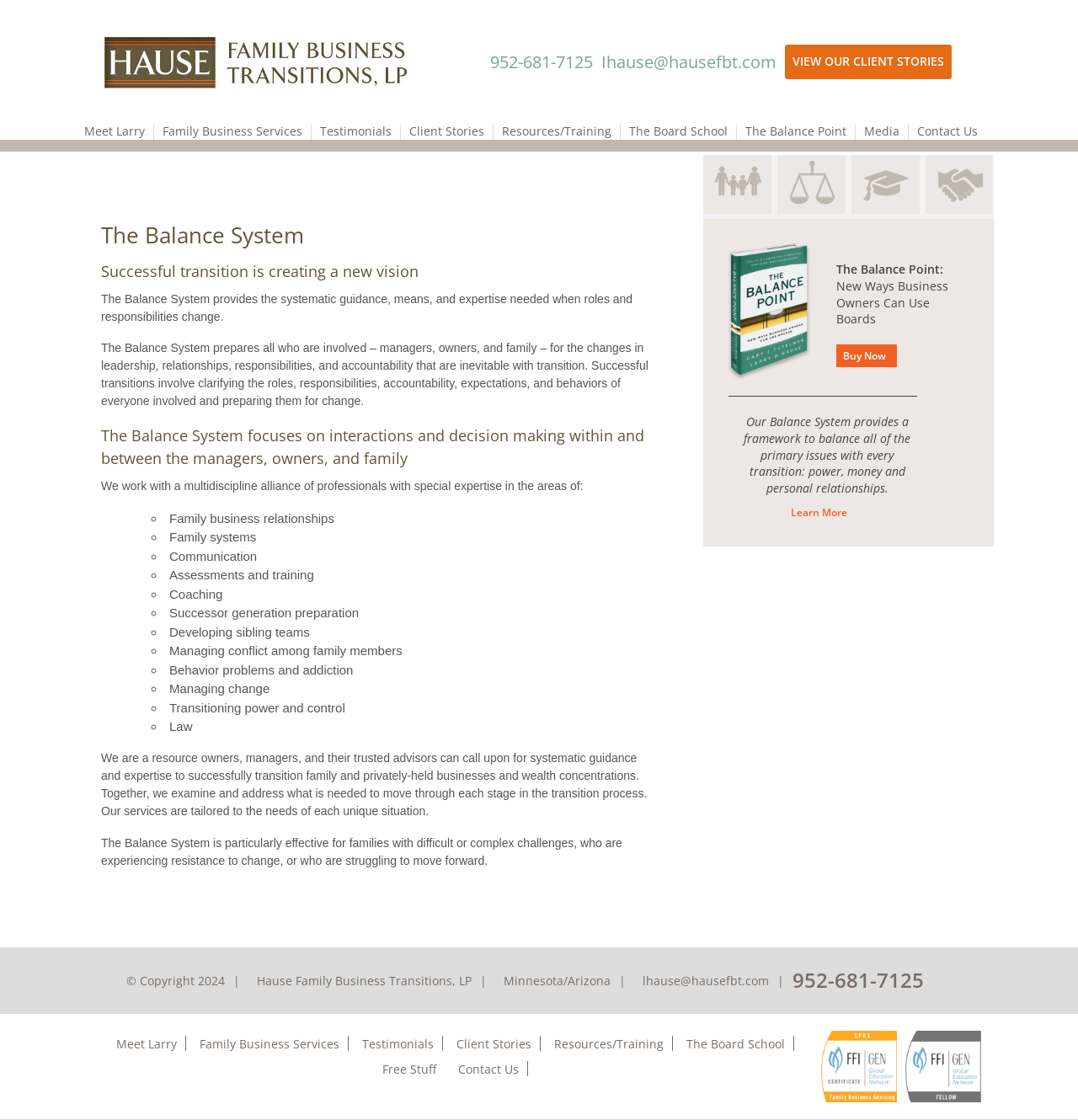Locate the bounding box coordinates of the clickable area to execute the instruction: "Learn more about 'The Balance Point'". Provide the coordinates as four float numbers between 0 and 1, represented as [left, top, right, bottom].

[0.676, 0.451, 0.898, 0.465]